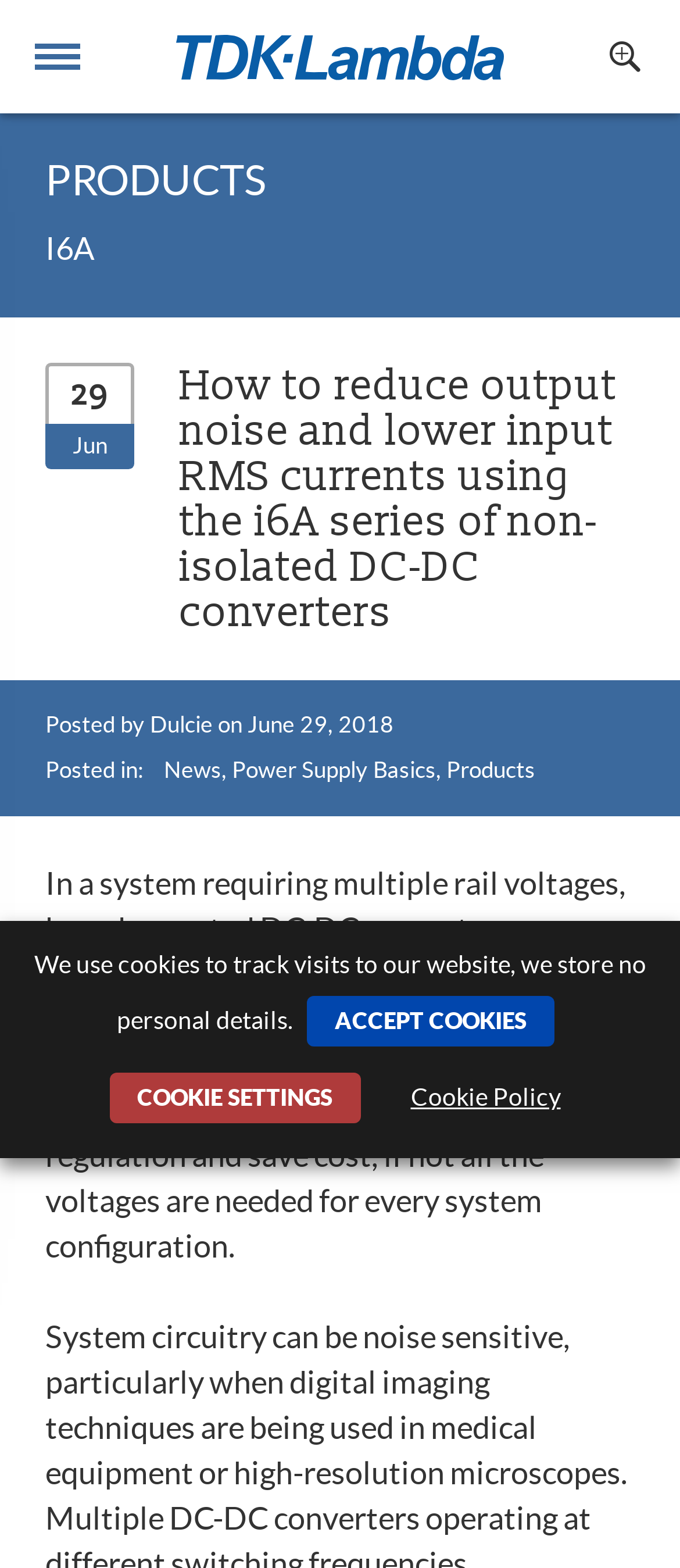Determine the primary headline of the webpage.

How to reduce output noise and lower input RMS currents using the i6A series of non-isolated DC-DC converters